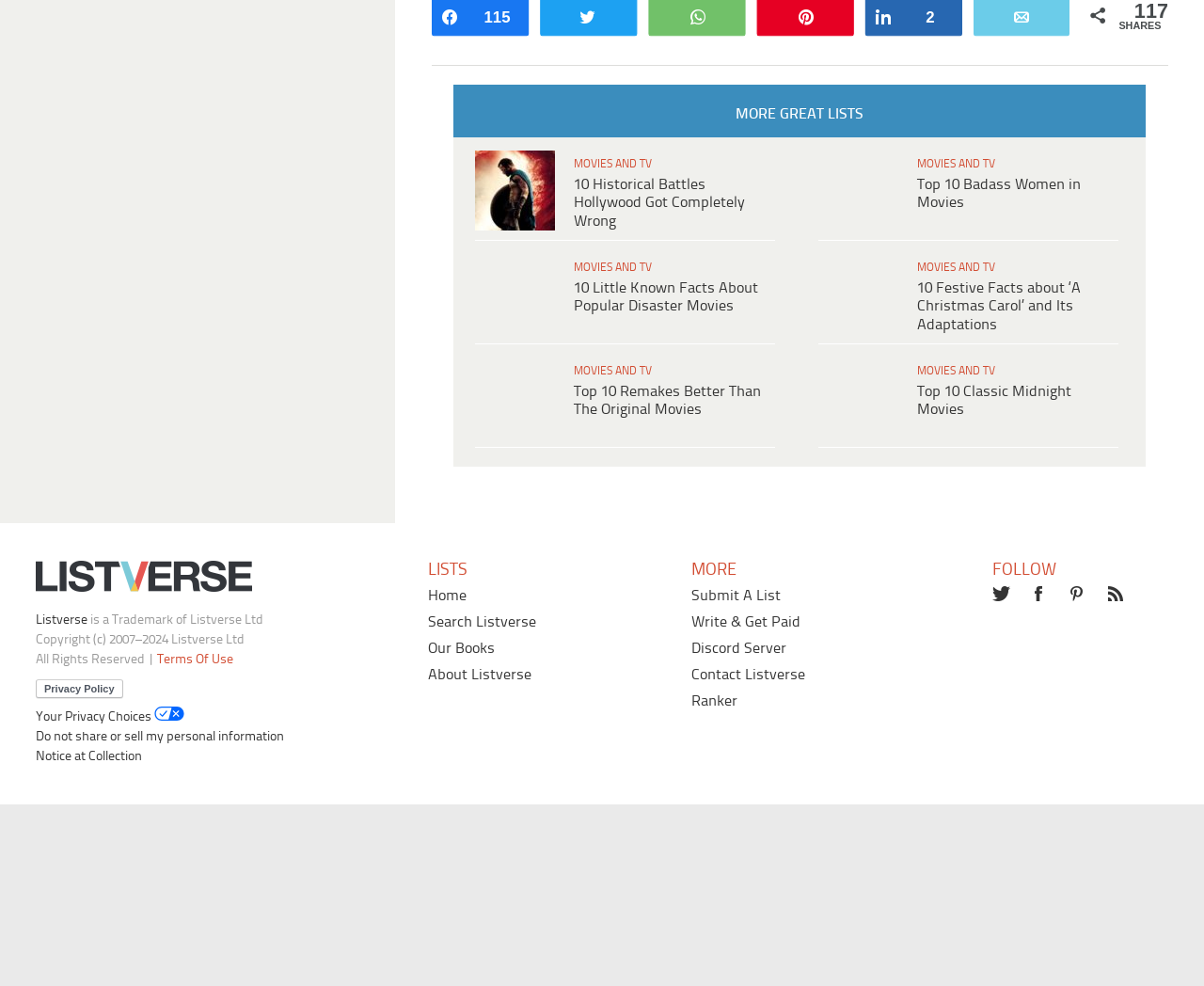How many social media links are there?
Using the image, provide a concise answer in one word or a short phrase.

4